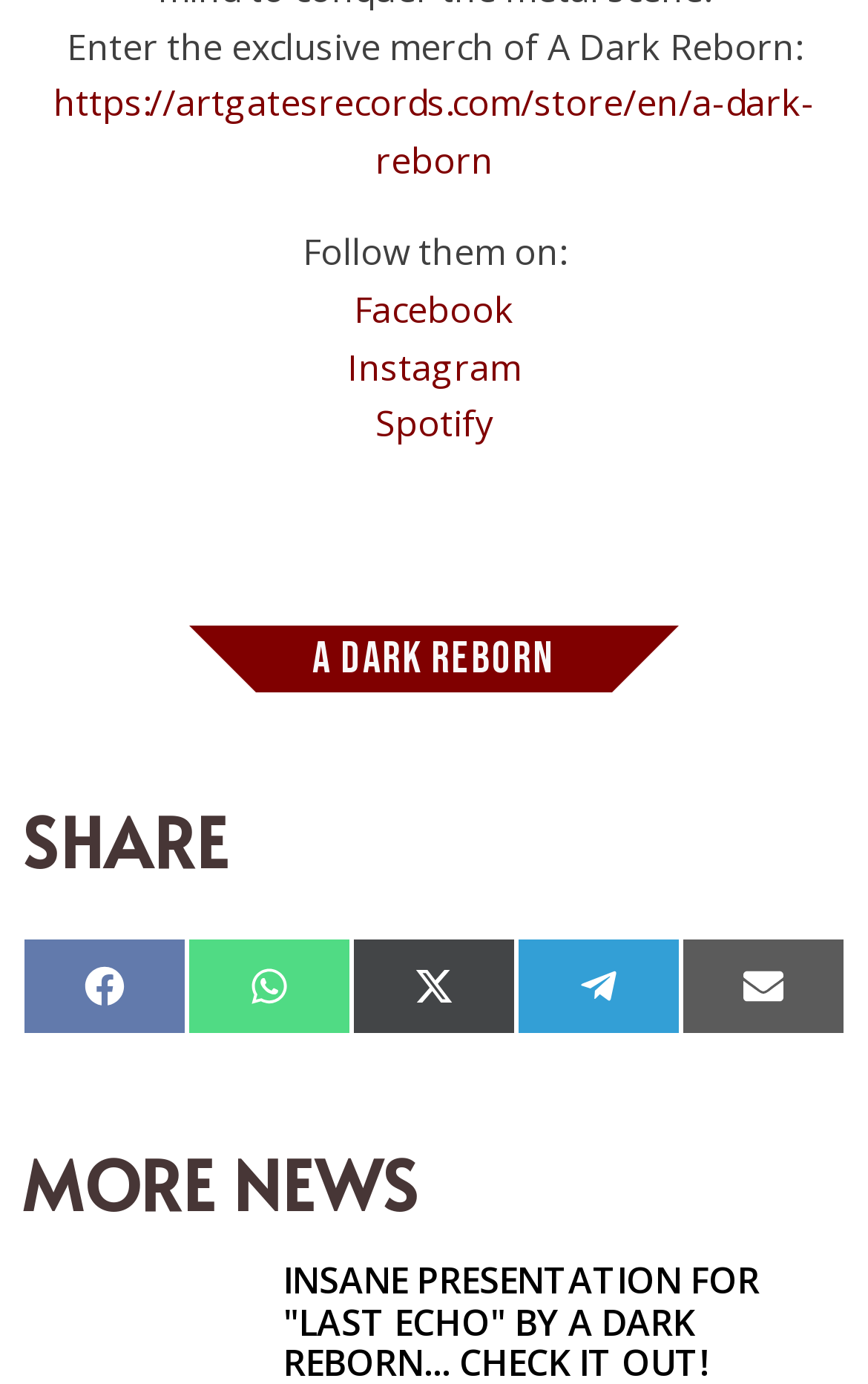Find the bounding box coordinates of the element I should click to carry out the following instruction: "Share on WhatsApp".

[0.215, 0.677, 0.405, 0.748]